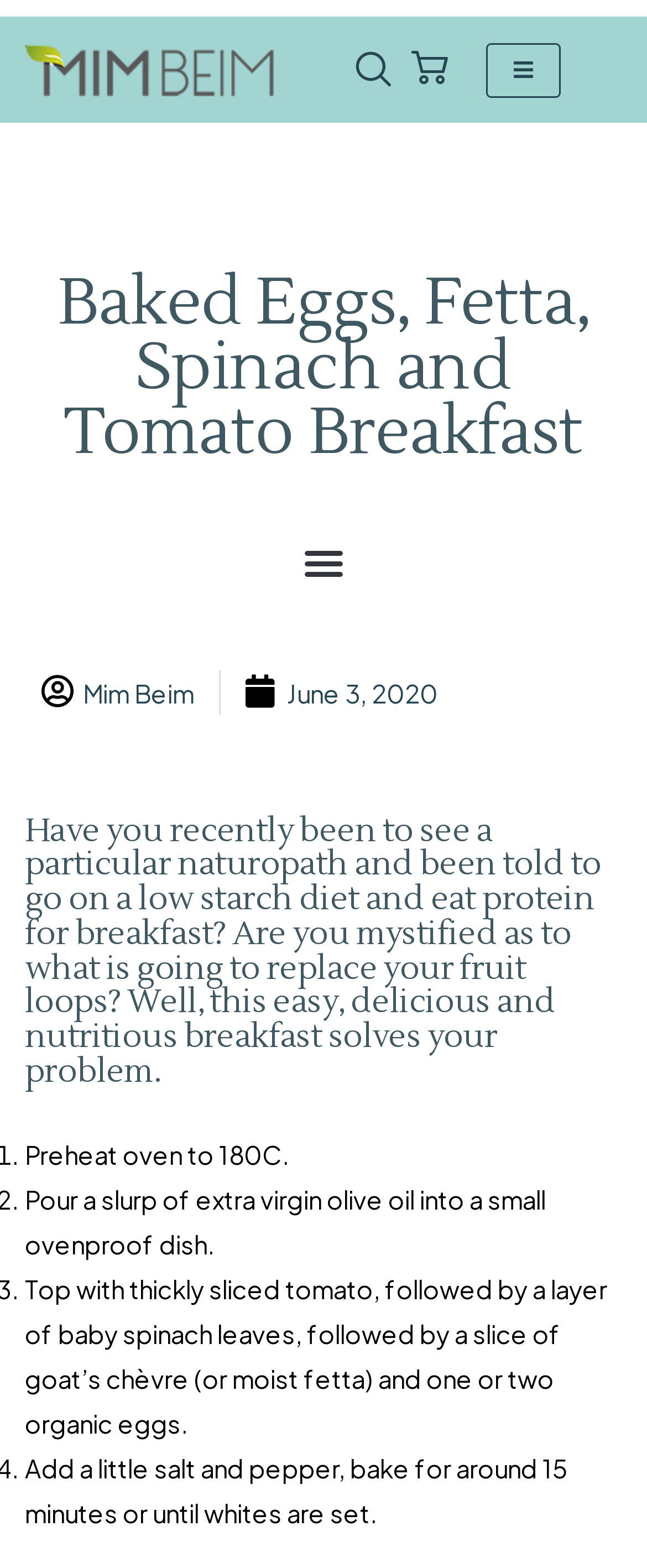Find the bounding box coordinates for the HTML element described as: "parent_node: Home aria-label="hamburger-icon"". The coordinates should consist of four float values between 0 and 1, i.e., [left, top, right, bottom].

[0.751, 0.027, 0.867, 0.062]